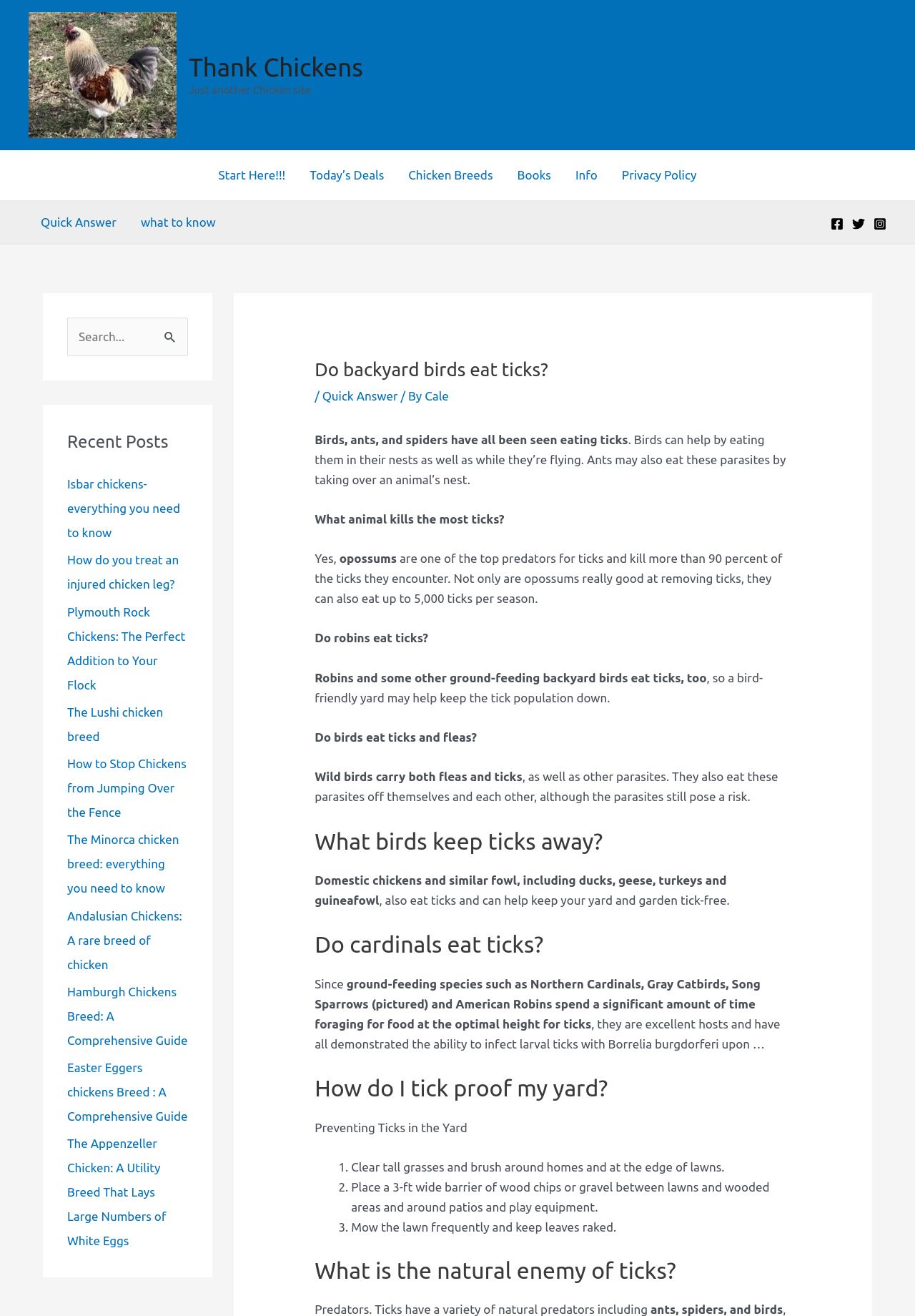Please extract the title of the webpage.

Do backyard birds eat ticks?